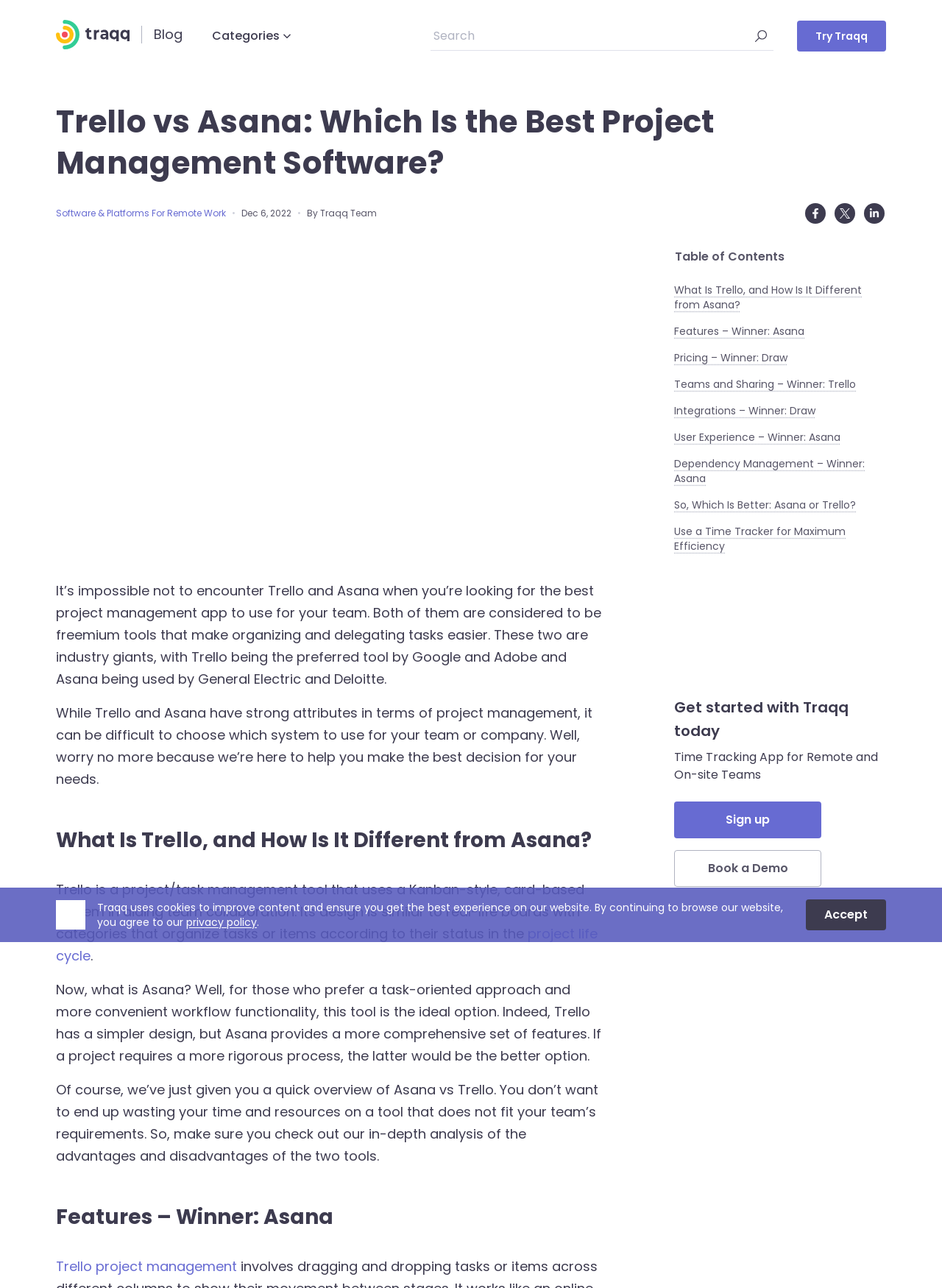How many social media links are present at the bottom of the webpage?
Provide a detailed and well-explained answer to the question.

I can see three social media links at the bottom of the webpage, which are Facebook, Twitter, and LinkedIn. These links are represented by their respective icons and are placed side by side.